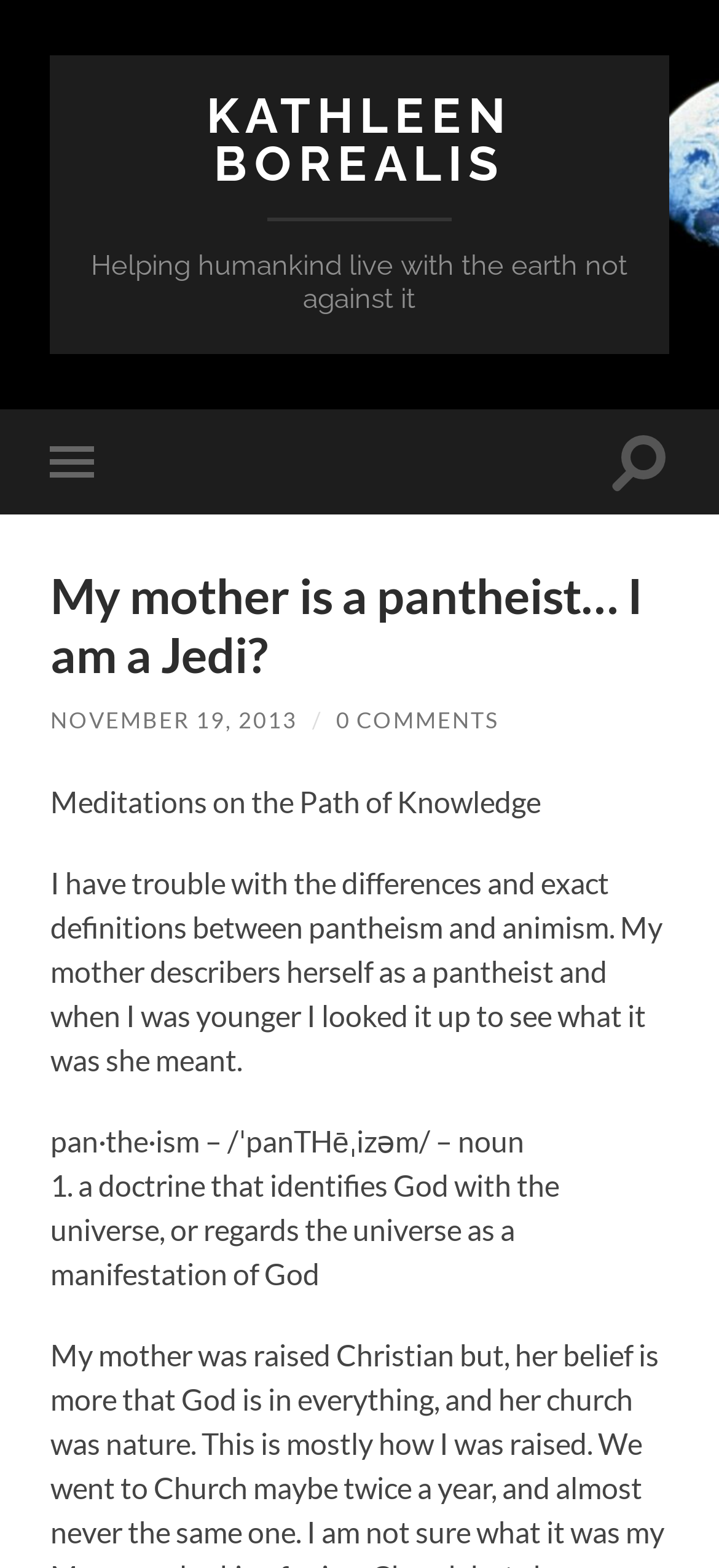Create a detailed summary of all the visual and textual information on the webpage.

The webpage is a blog post titled "My mother is a pantheist… I am a Jedi? – Kathleen Borealis". At the top, there is a link to the author's name, "KATHLEEN BOREALIS", positioned near the center of the page. Below it, there is a static text that reads "Helping humankind live with the earth not against it", which spans most of the page's width.

On the left side, there are two buttons, "Toggle mobile menu" and "Toggle search field", stacked vertically. To the right of these buttons, there is a heading that repeats the title of the blog post. Below the heading, there is a link to the date "NOVEMBER 19, 2013", followed by a forward slash, and then a link to "0 COMMENTS".

The main content of the blog post starts below these elements, with a static text that reads "Meditations on the Path of Knowledge". The text is followed by a paragraph that discusses the differences between pantheism and animism, and how the author's mother describes herself as a pantheist. The paragraph is quite long and takes up most of the page's width.

Further down, there is a definition of pantheism, with the word "pan·the·ism" highlighted, followed by its pronunciation and a brief explanation of the doctrine. The definition is broken down into two parts, with the first part explaining that pantheism identifies God with the universe, and the second part elaborating on this concept.